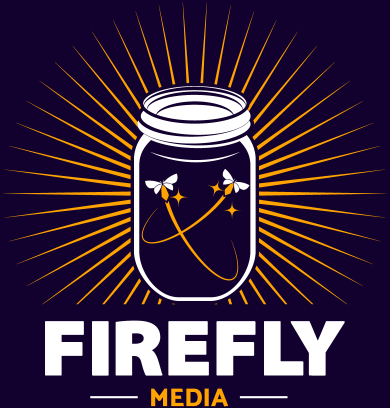How many fireflies are depicted in the jar?
Could you answer the question in a detailed manner, providing as much information as possible?

The caption describes the logo as featuring two fireflies dancing amidst twinkling stars and swirling lines within the stylized jar.